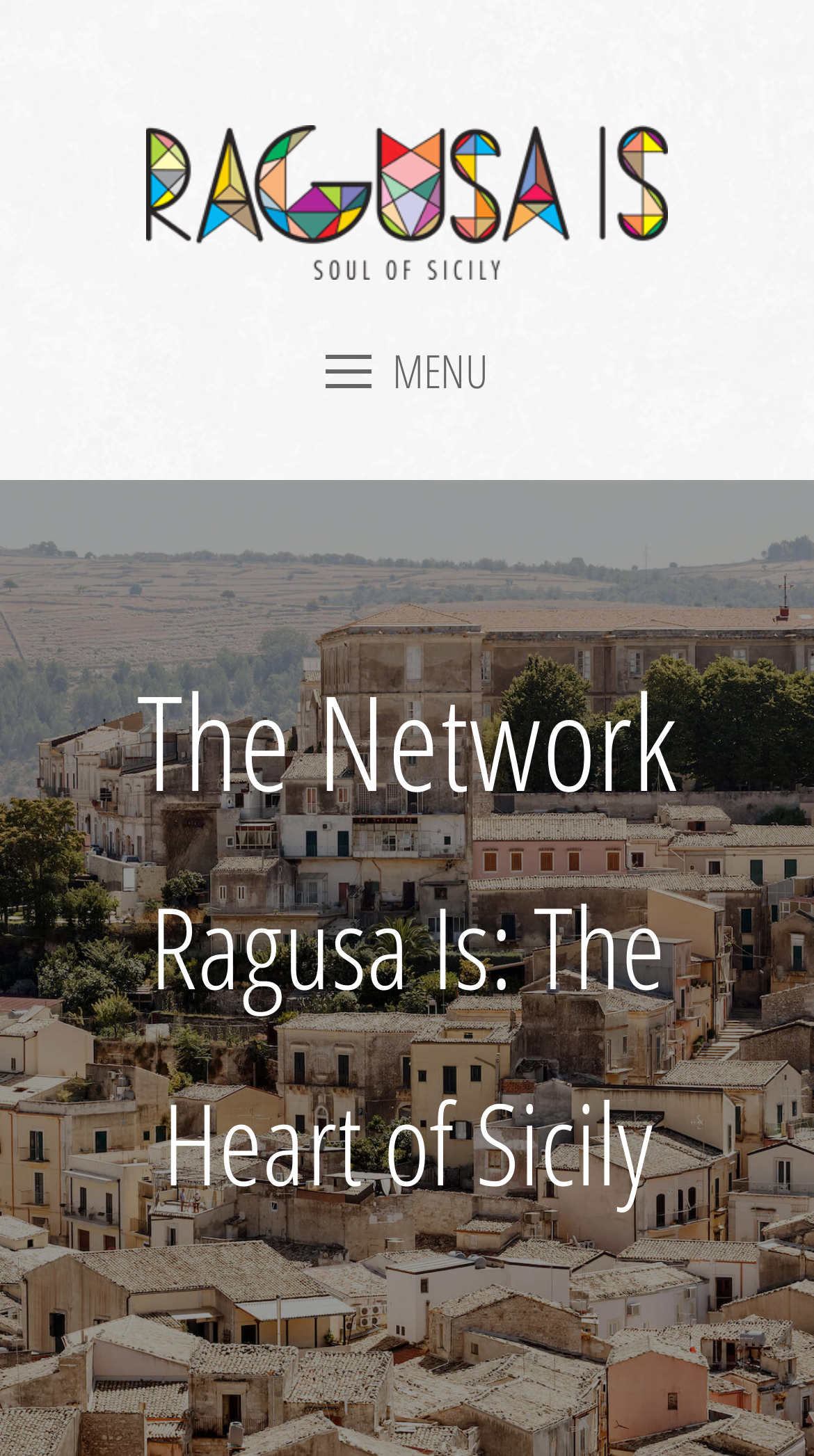Create a detailed narrative of the webpage’s visual and textual elements.

The webpage is about Ragusa Is, a group of tourist operators offering unique experiences in South East Sicily. At the top left of the page, there is a logo image with the text "Ragusa Is" next to it, which is also a link. Below the logo, there is a menu toggle button with the text "MENU" and "Open Mobile Menu" on the right side of it. 

The main content of the page is headed by a title "The Network Ragusa Is: The Heart of Sicily", which is positioned in the middle of the page, spanning almost the entire width.